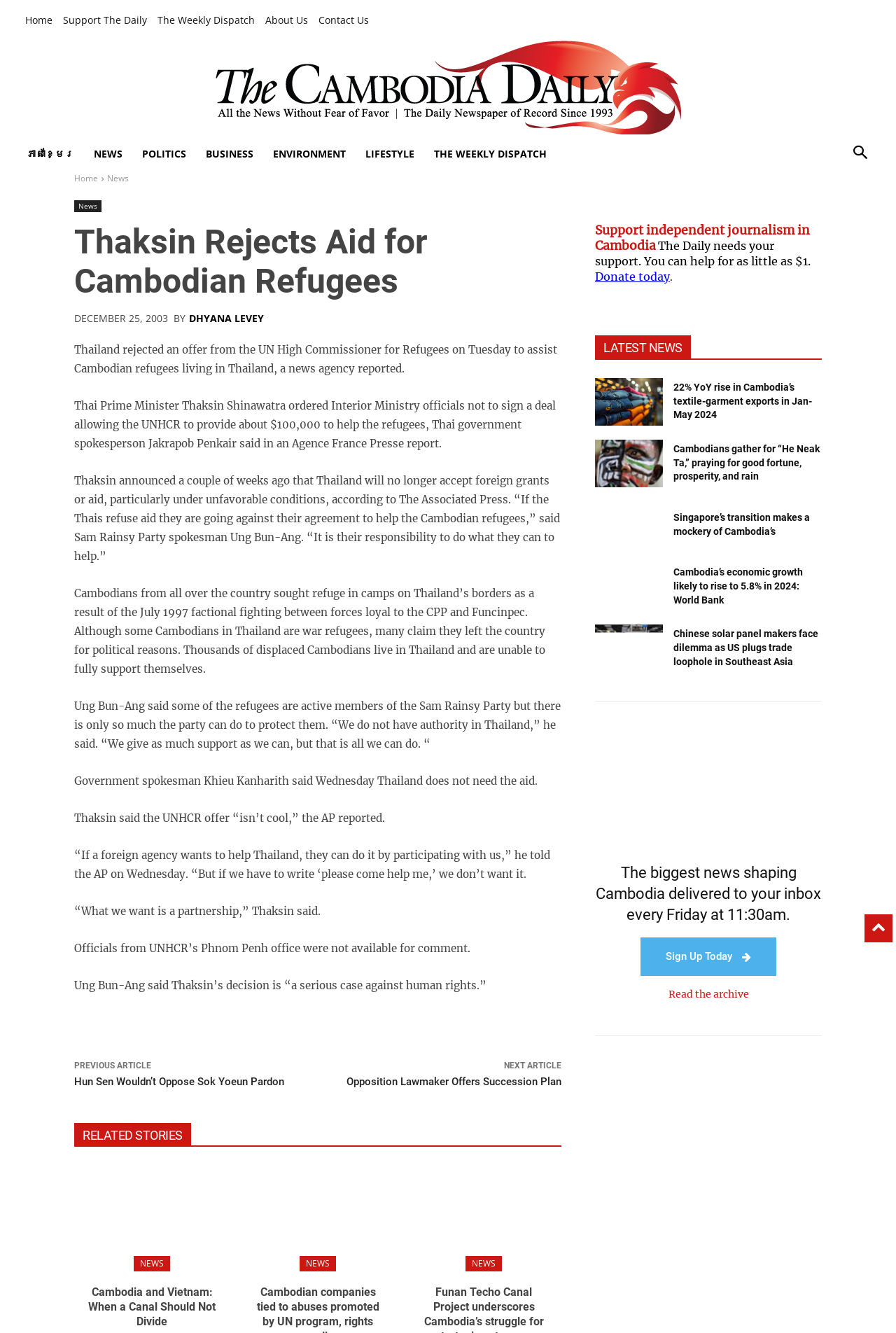What is the title of the news article?
Examine the screenshot and reply with a single word or phrase.

Thaksin Rejects Aid for Cambodian Refugees